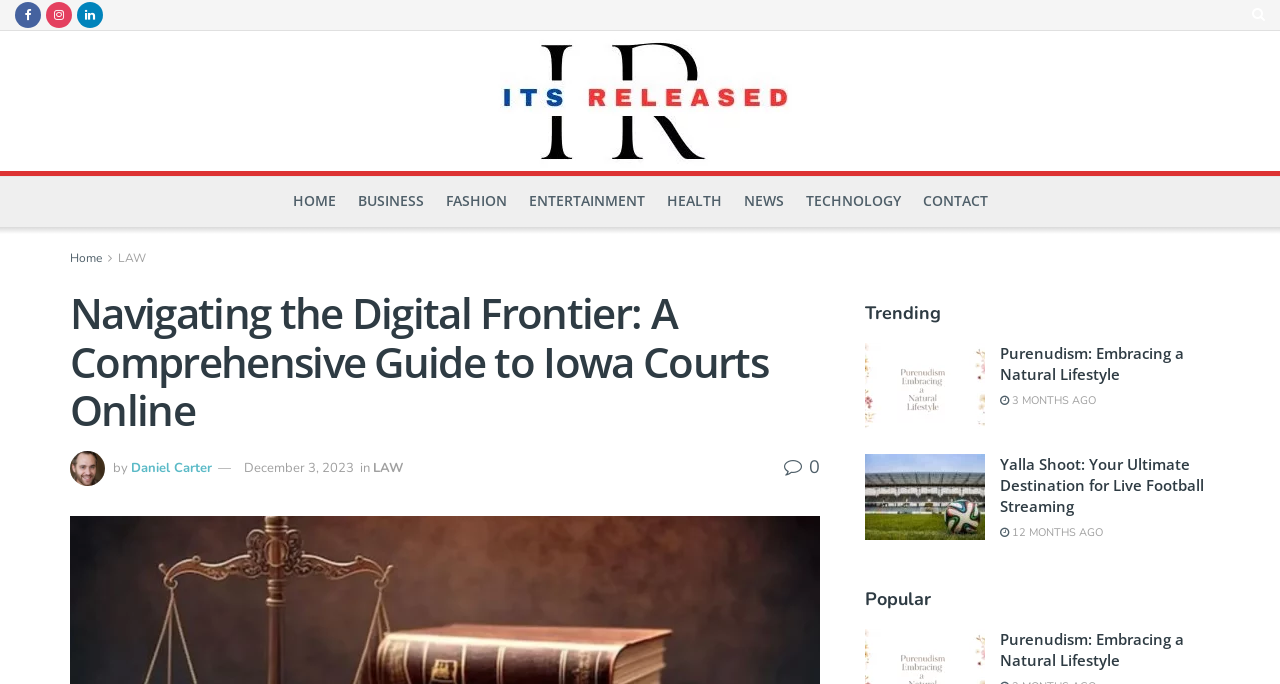Please provide a comprehensive response to the question below by analyzing the image: 
What is the name of the author of the article?

The author's name is mentioned in the article section, where it says 'by Daniel Carter'.